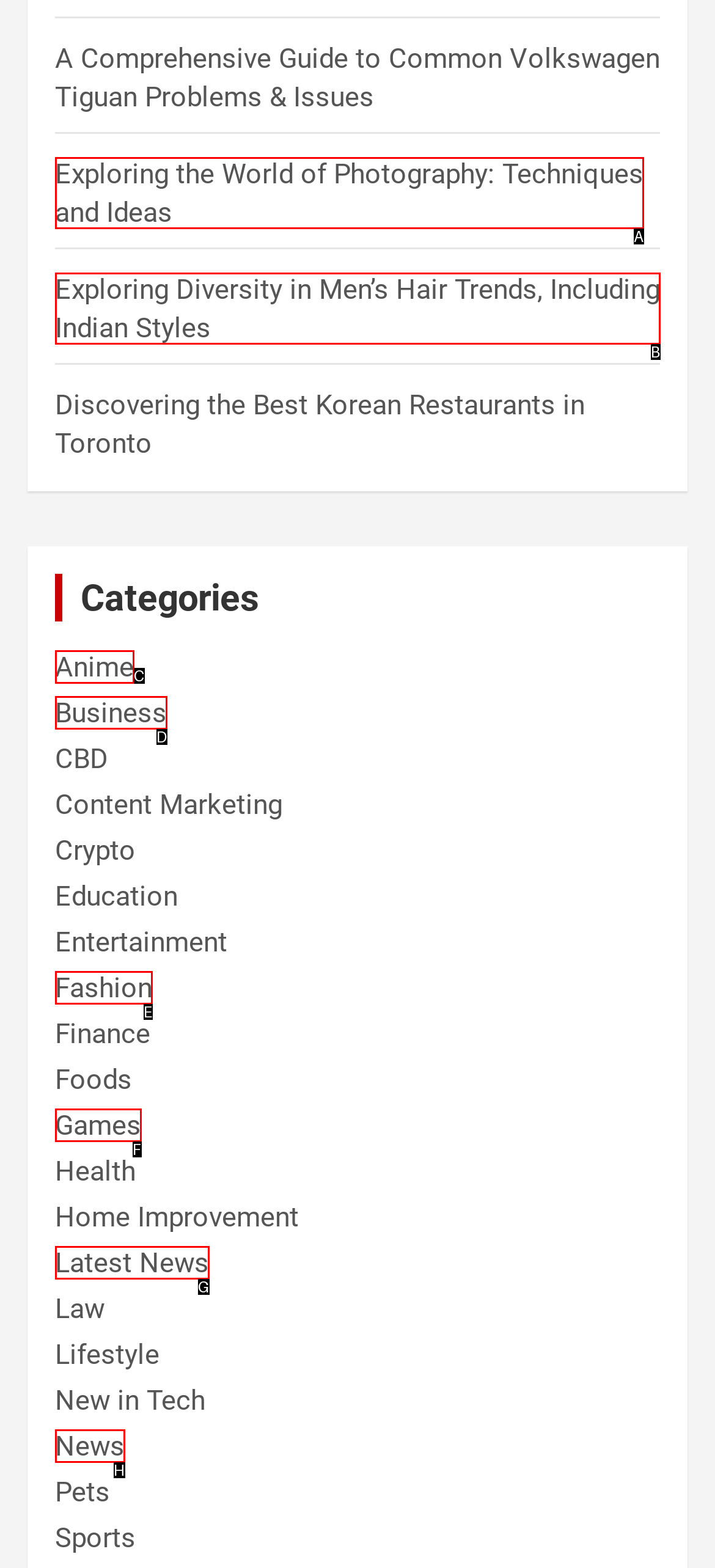Which option corresponds to the following element description: Fashion?
Please provide the letter of the correct choice.

E